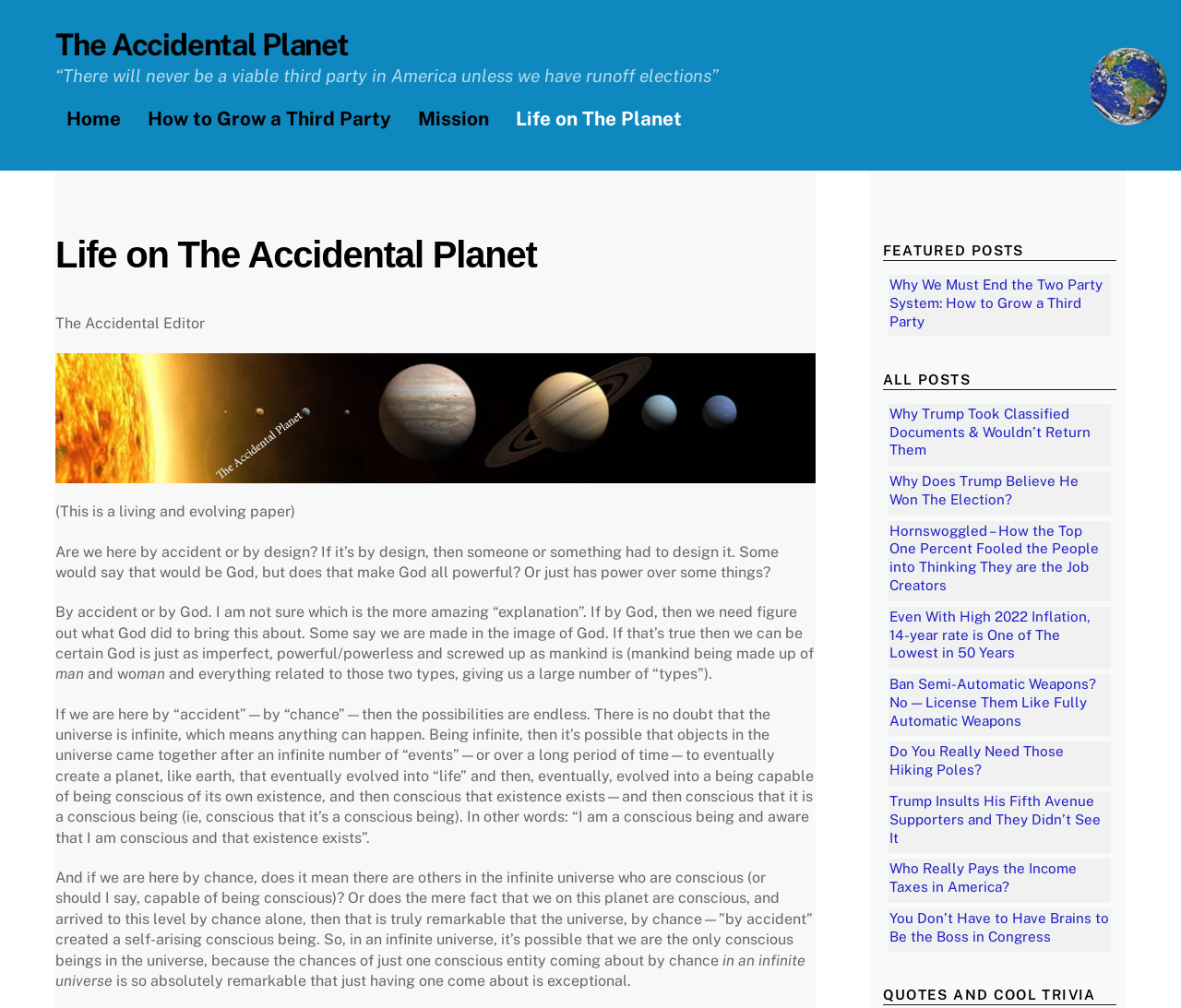Can you identify the bounding box coordinates of the clickable region needed to carry out this instruction: 'Explore the 'FEATURED POSTS' section'? The coordinates should be four float numbers within the range of 0 to 1, stated as [left, top, right, bottom].

[0.747, 0.24, 0.945, 0.259]